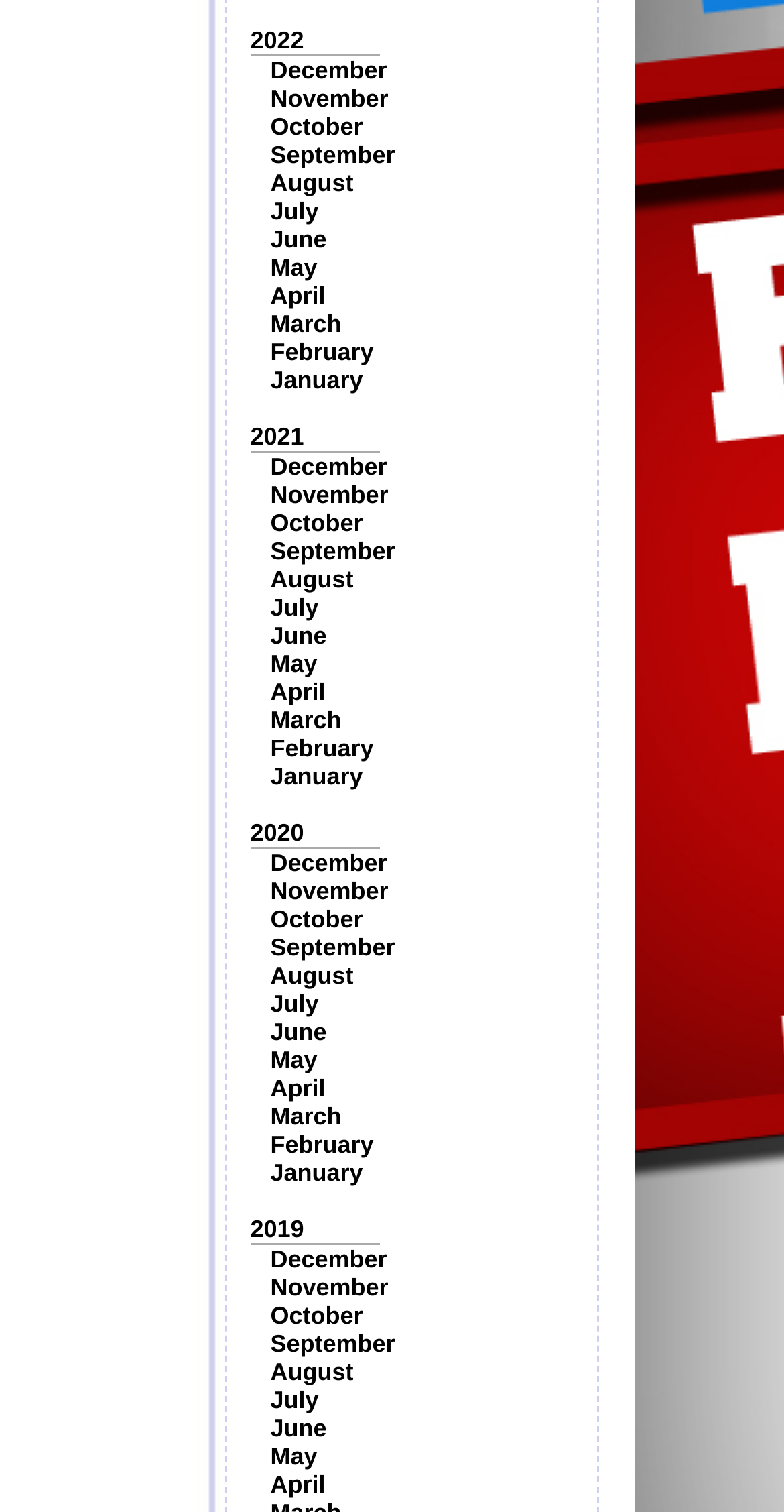Please answer the following question using a single word or phrase: 
What is the earliest year listed?

2019